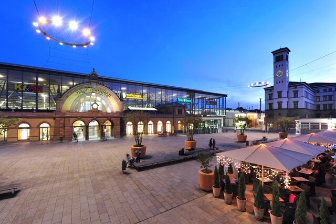Offer a detailed narrative of the scene depicted in the image.

The image showcases the lively Willy-Brandt-Platz in Erfurt, a significant historical site characterized by its vibrant and modern architectural design. The foreground features outdoor dining areas with tables and umbrellas, providing a cozy atmosphere for visitors. In the background, the large glass facade of the former train station, highlighted by its elegant arched entrance, contrasts with the clock tower that stands proudly to the right, marking the historic essence of the area. The scene is illuminated by soft evening lights, presenting a welcoming ambiance as the sun sets, inviting both locals and tourists to explore the diverse dining options and shops that enhance the plaza's appeal. This location is not just a transit hub but a cultural gathering point, rich with history and contemporary charm.